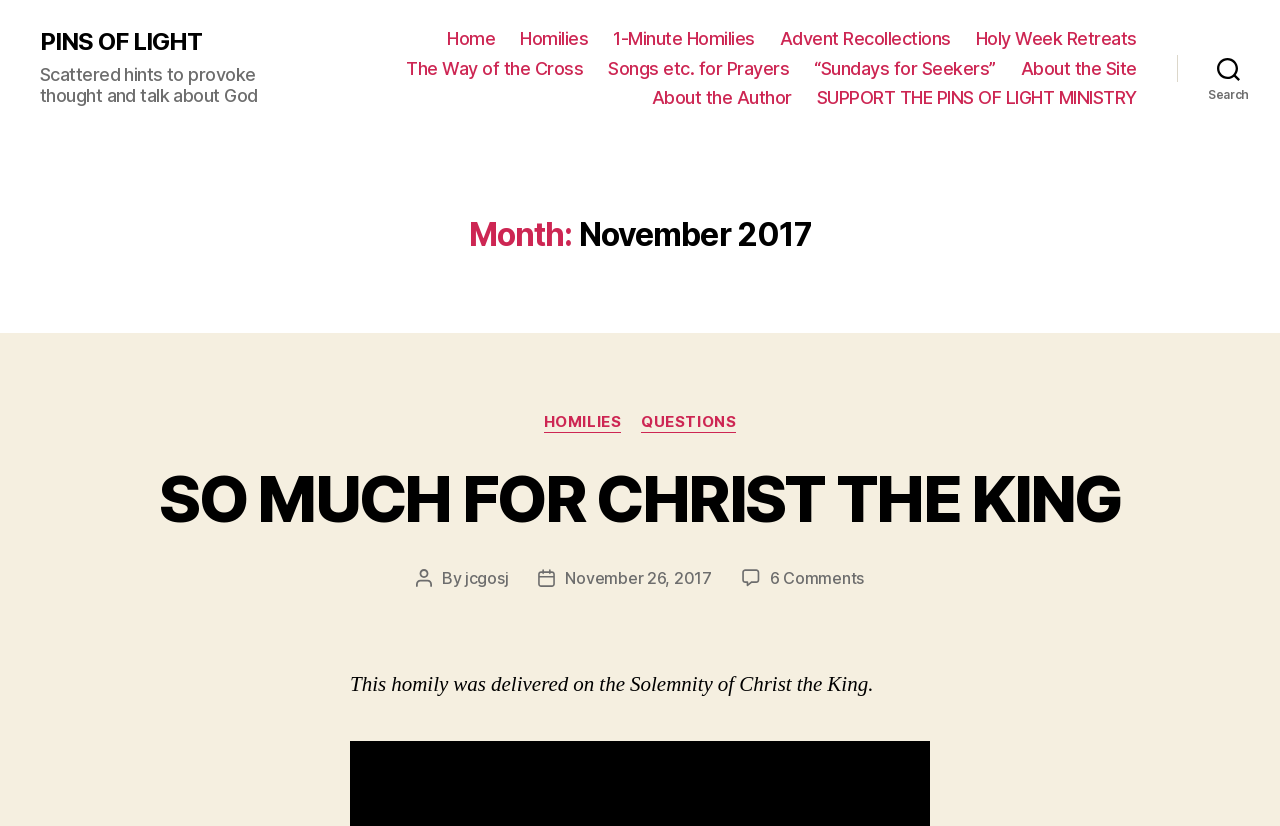Extract the primary header of the webpage and generate its text.

Month: November 2017